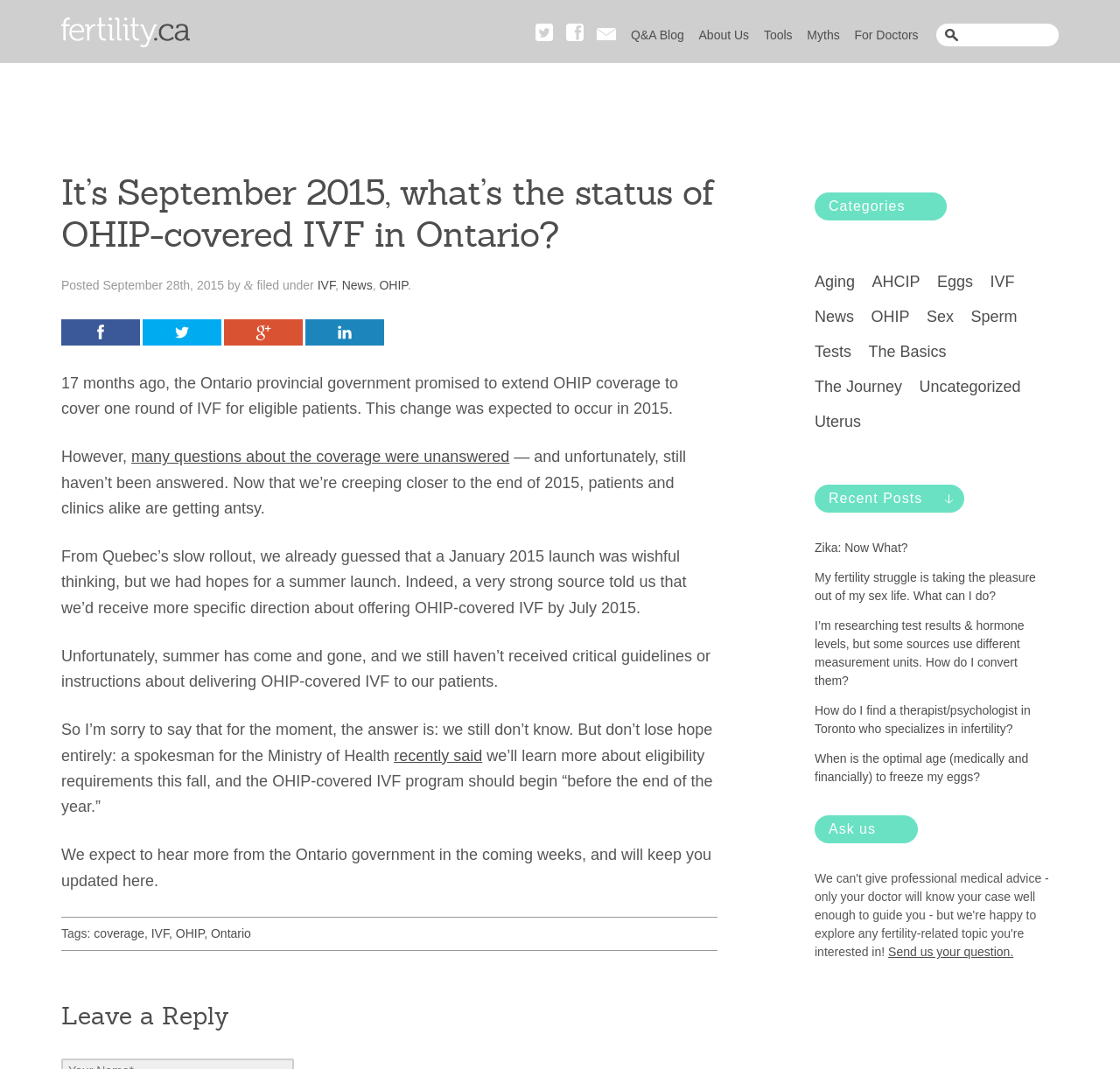Analyze the image and give a detailed response to the question:
What is the expected timeline for the OHIP-covered IVF program?

According to the article, a spokesman for the Ministry of Health recently said that the OHIP-covered IVF program should begin 'before the end of the year'.